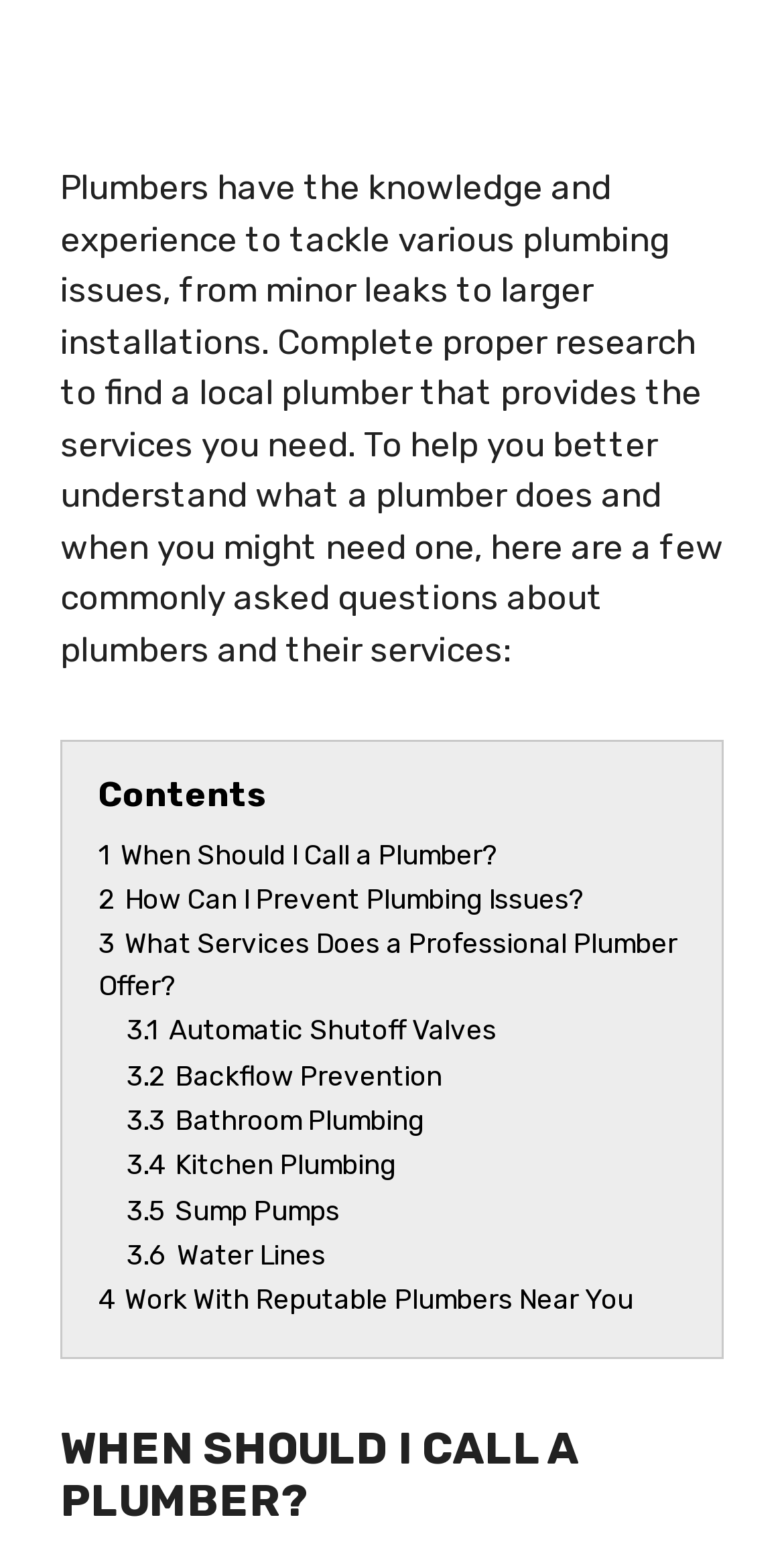Identify the bounding box coordinates of the HTML element based on this description: "3.1 Automatic Shutoff Valves".

[0.162, 0.656, 0.633, 0.676]